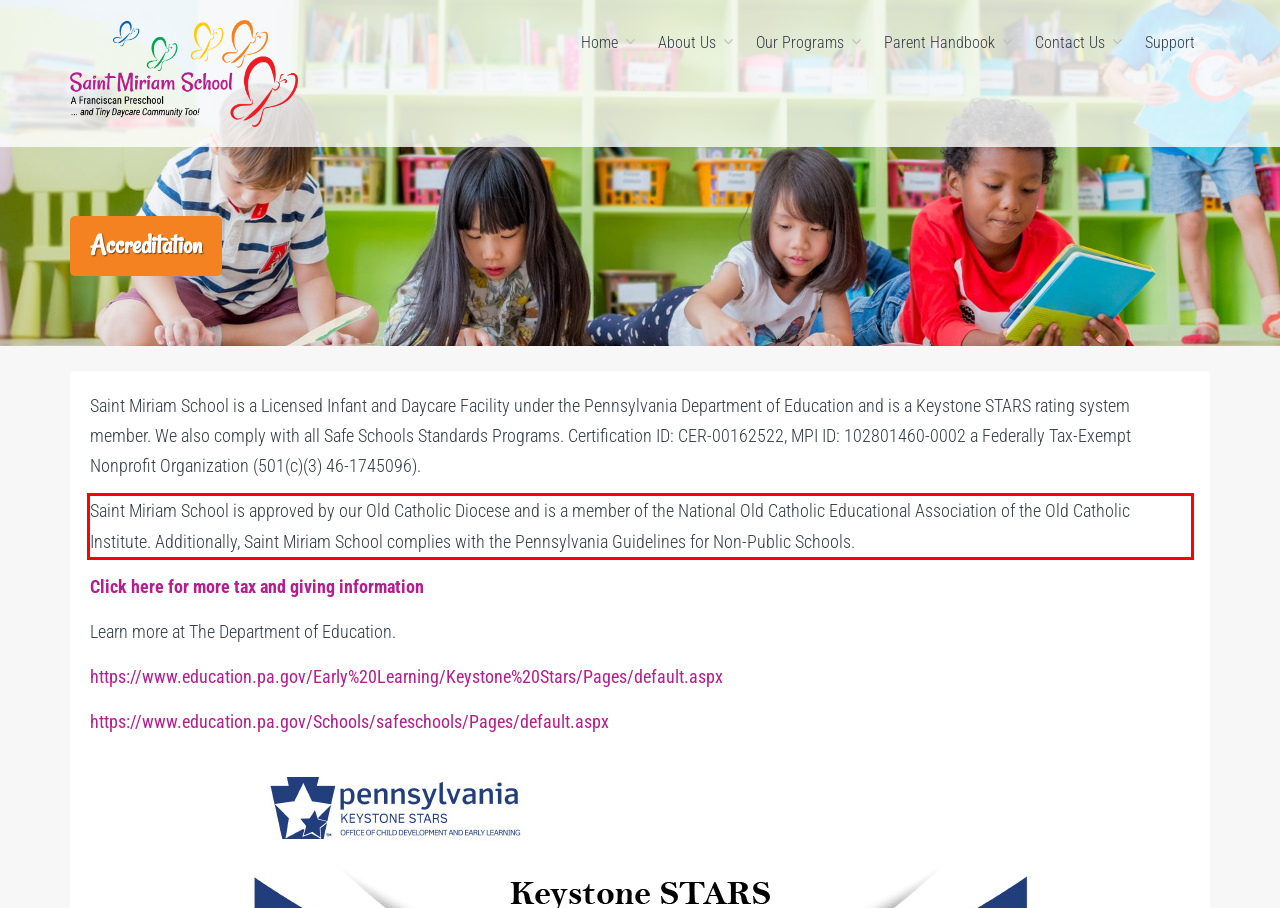Please identify and extract the text content from the UI element encased in a red bounding box on the provided webpage screenshot.

Saint Miriam School is approved by our Old Catholic Diocese and is a member of the National Old Catholic Educational Association of the Old Catholic Institute. Additionally, Saint Miriam School complies with the Pennsylvania Guidelines for Non-Public Schools.